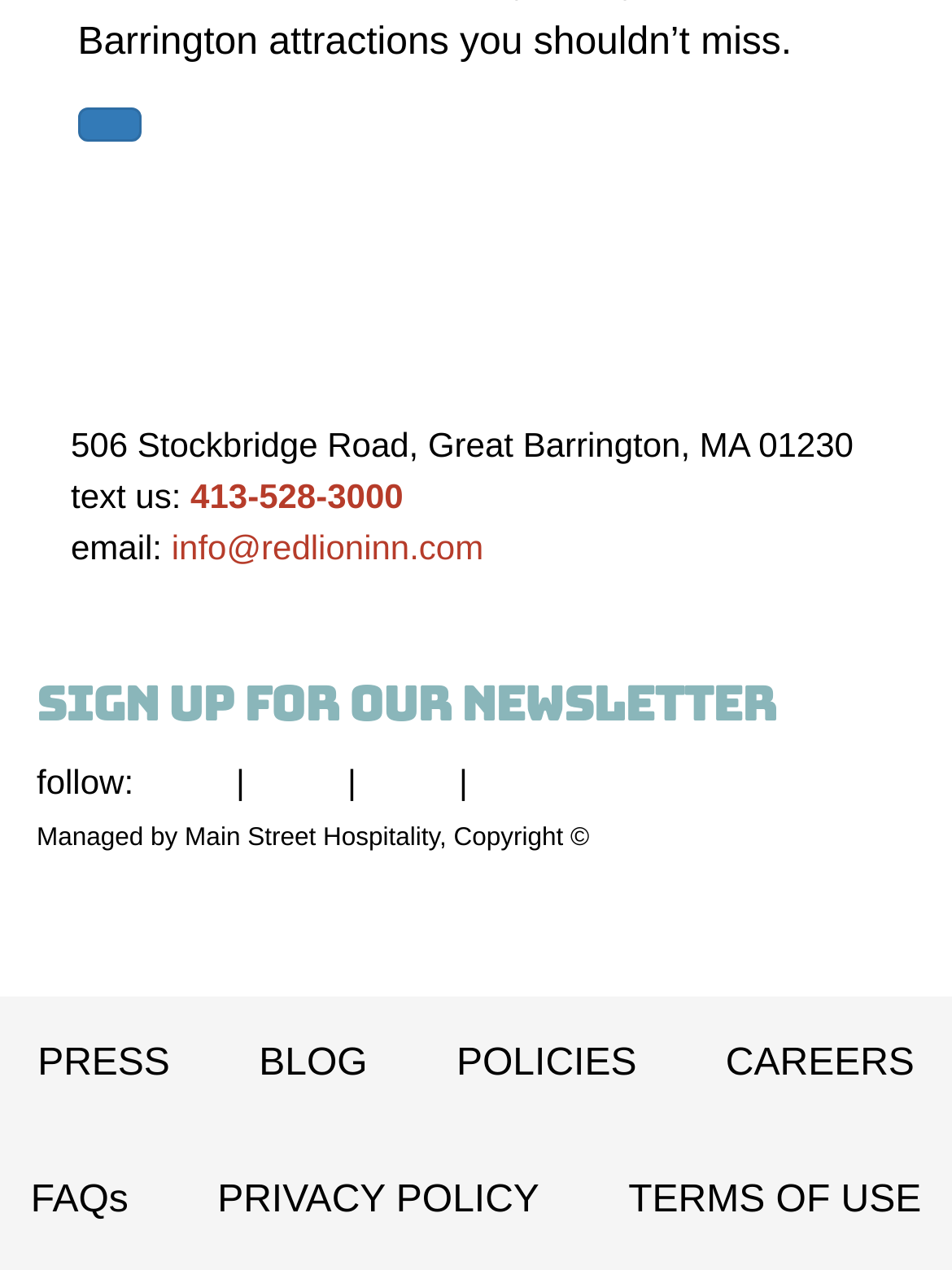Can you find the bounding box coordinates for the element to click on to achieve the instruction: "sign up for the newsletter"?

[0.038, 0.532, 0.962, 0.576]